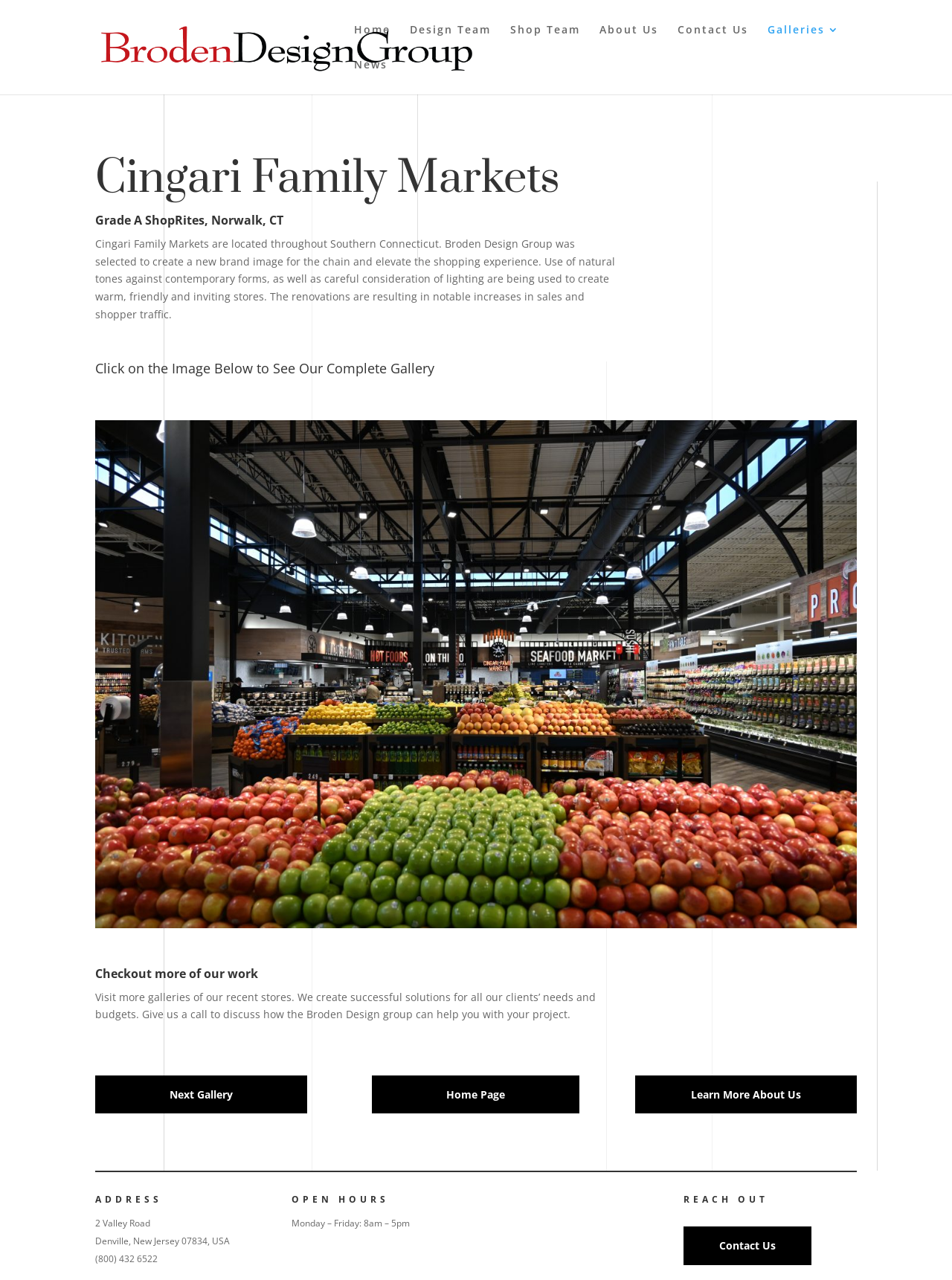Can you identify the bounding box coordinates of the clickable region needed to carry out this instruction: 'Visit the Home page'? The coordinates should be four float numbers within the range of 0 to 1, stated as [left, top, right, bottom].

[0.372, 0.019, 0.41, 0.046]